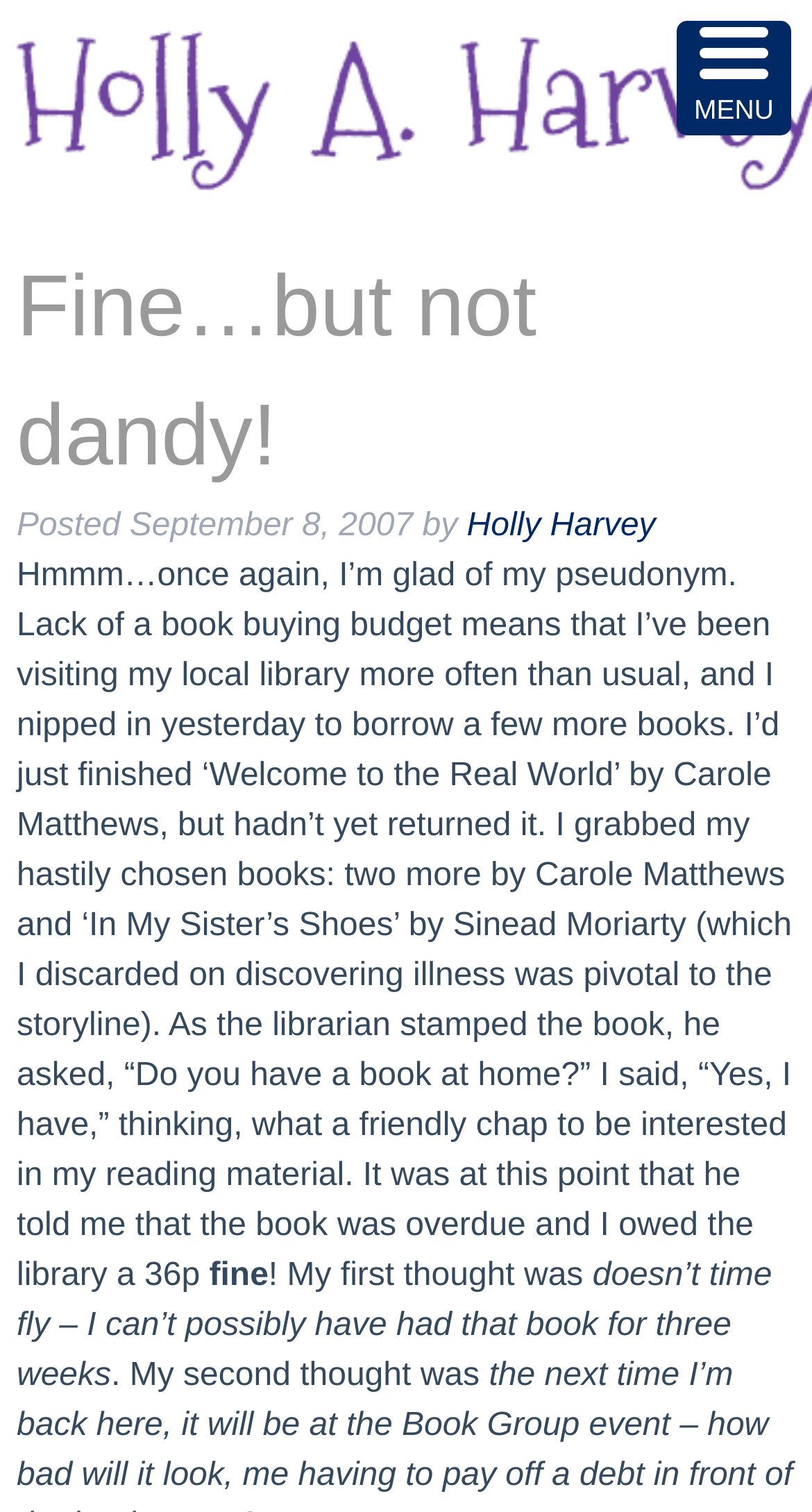Please extract and provide the main headline of the webpage.

Fine…but not dandy!